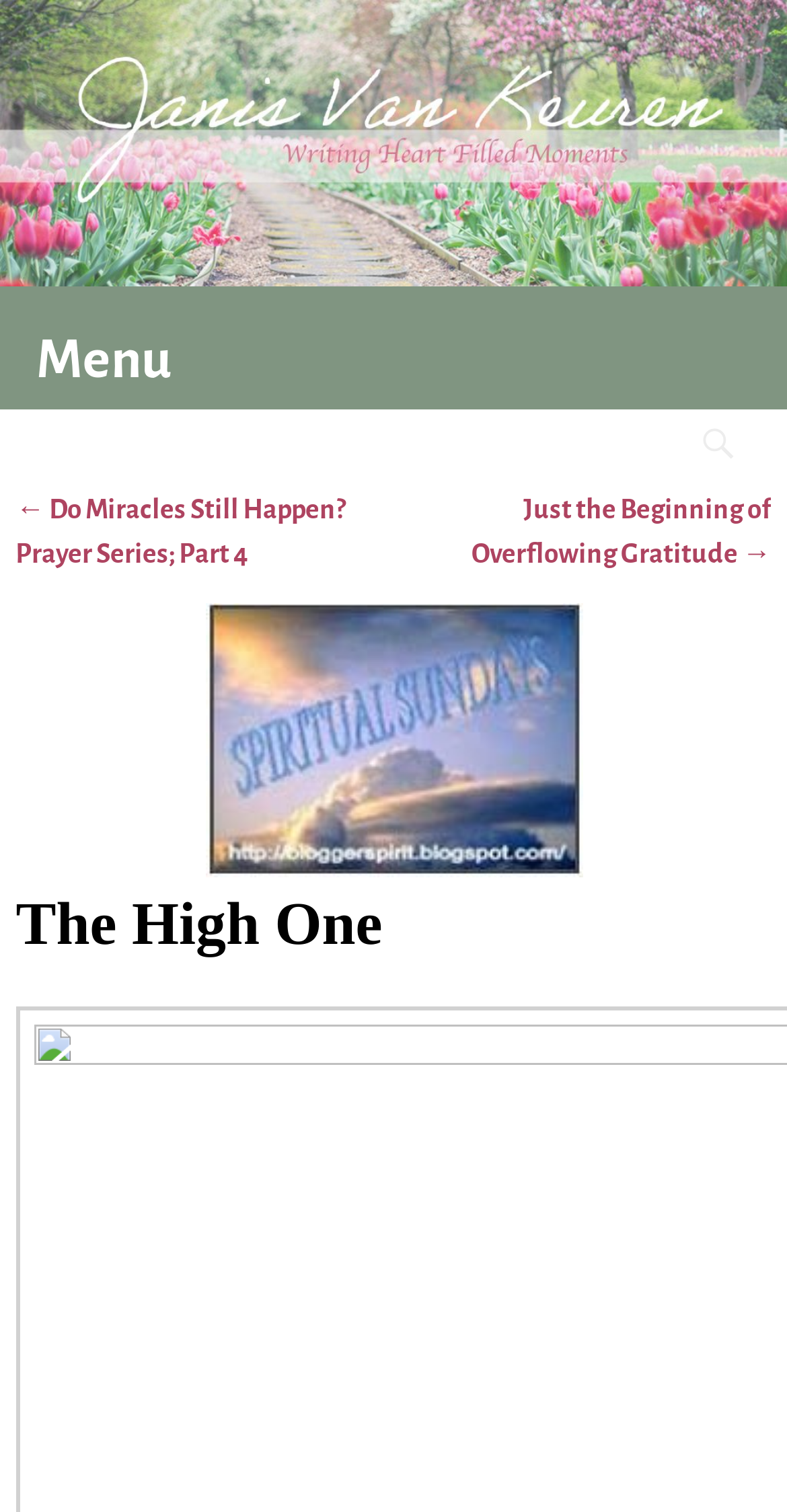Please respond to the question with a concise word or phrase:
How many navigation links are there?

2